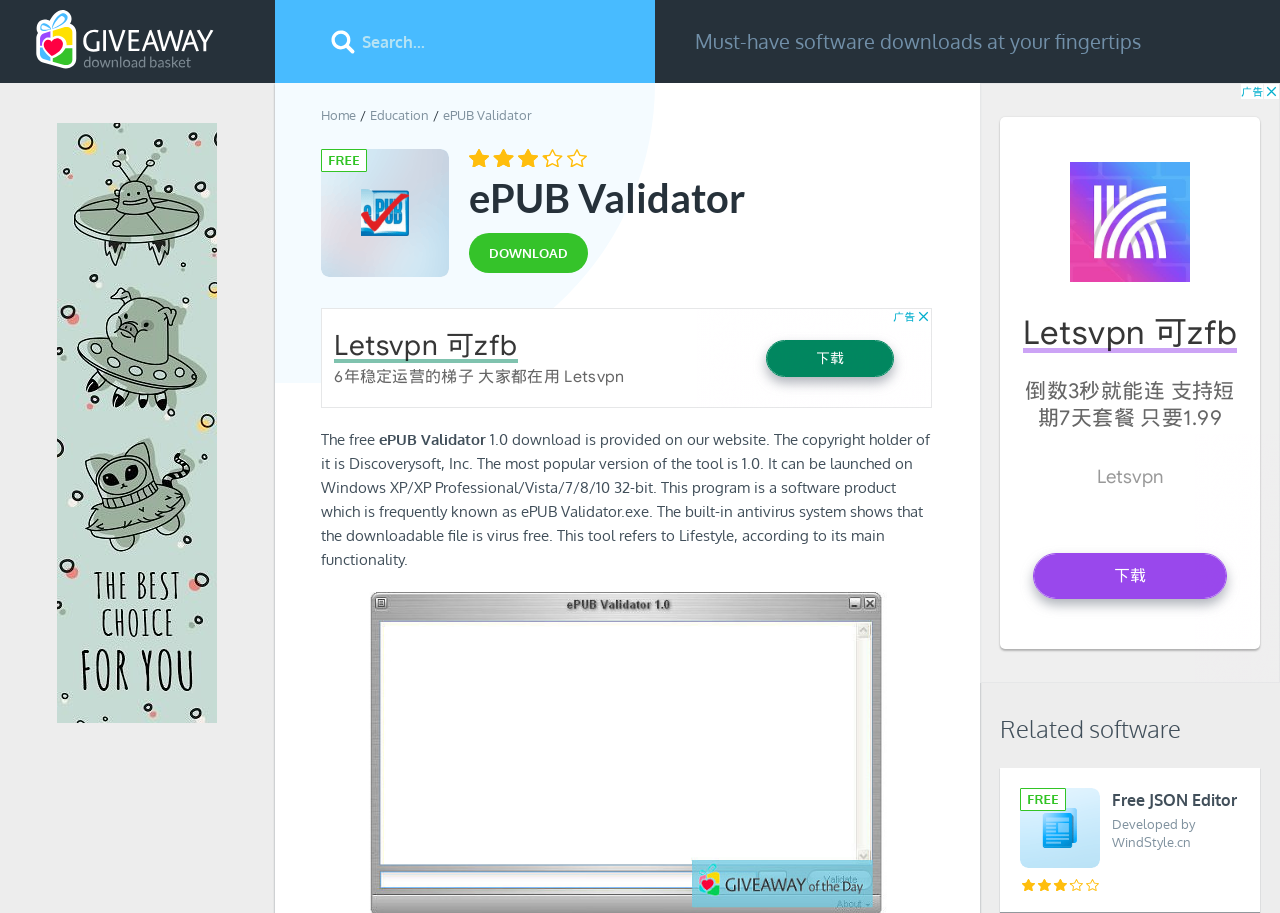What is the category of the software ePUB Validator?
Answer the question with a detailed and thorough explanation.

I found a link element with the text 'Education' which is likely the category of the software ePUB Validator, as it is featured on this webpage.